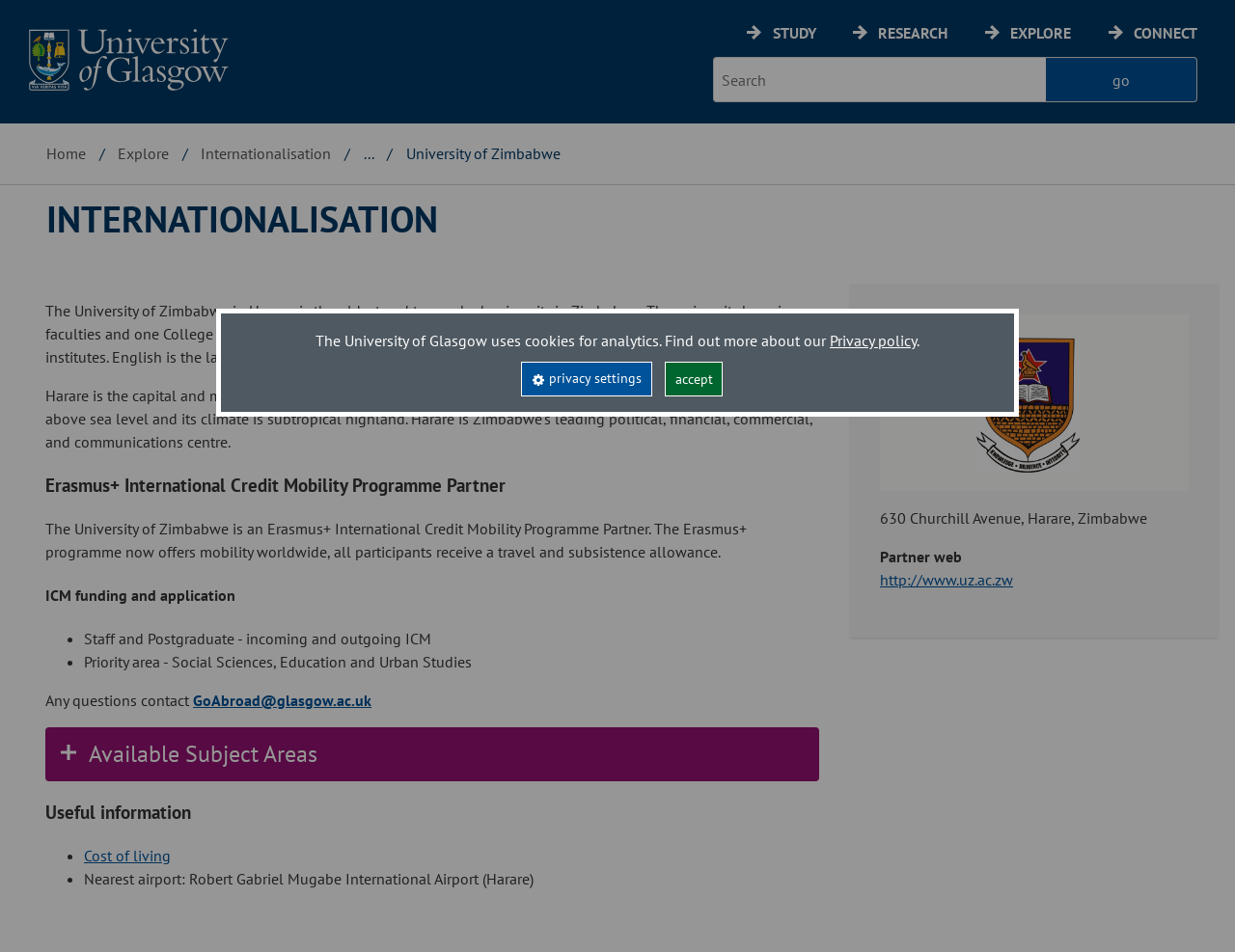Highlight the bounding box coordinates of the element you need to click to perform the following instruction: "Visit the University of Zimbabwe website."

[0.712, 0.599, 0.82, 0.619]